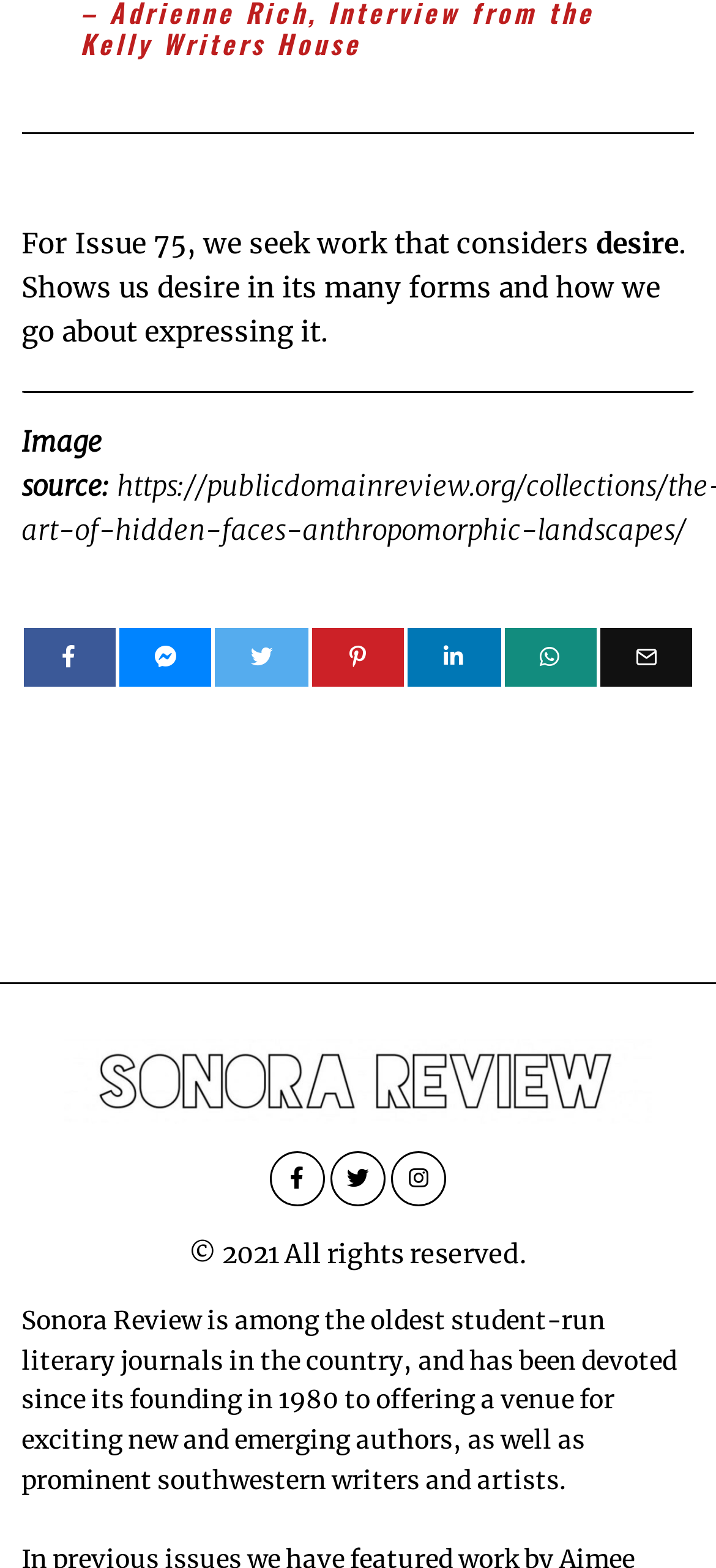What is the year of copyright?
From the screenshot, supply a one-word or short-phrase answer.

2021